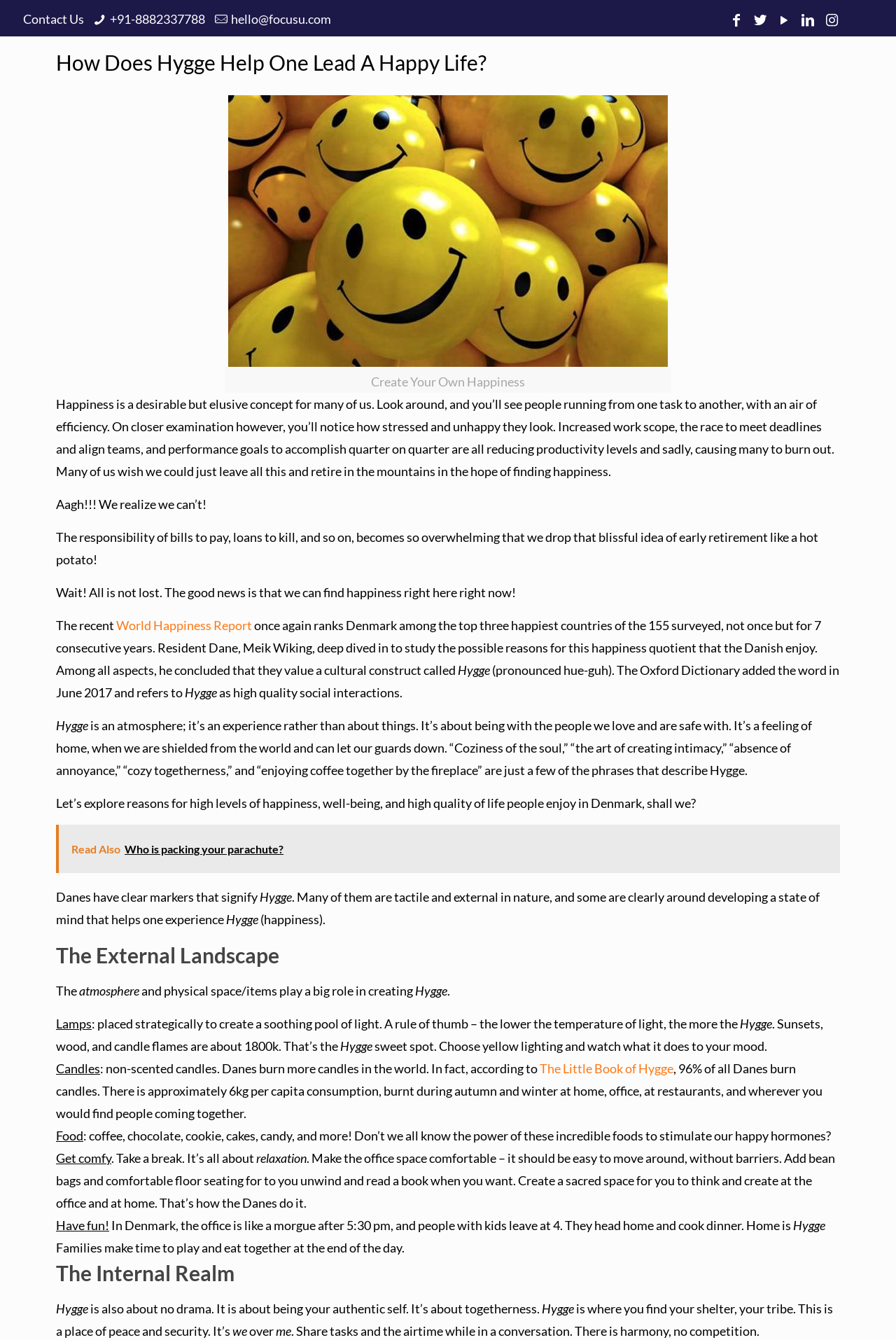Find the bounding box coordinates for the area that should be clicked to accomplish the instruction: "Read the article 'Who is packing your parachute?'".

[0.062, 0.615, 0.938, 0.652]